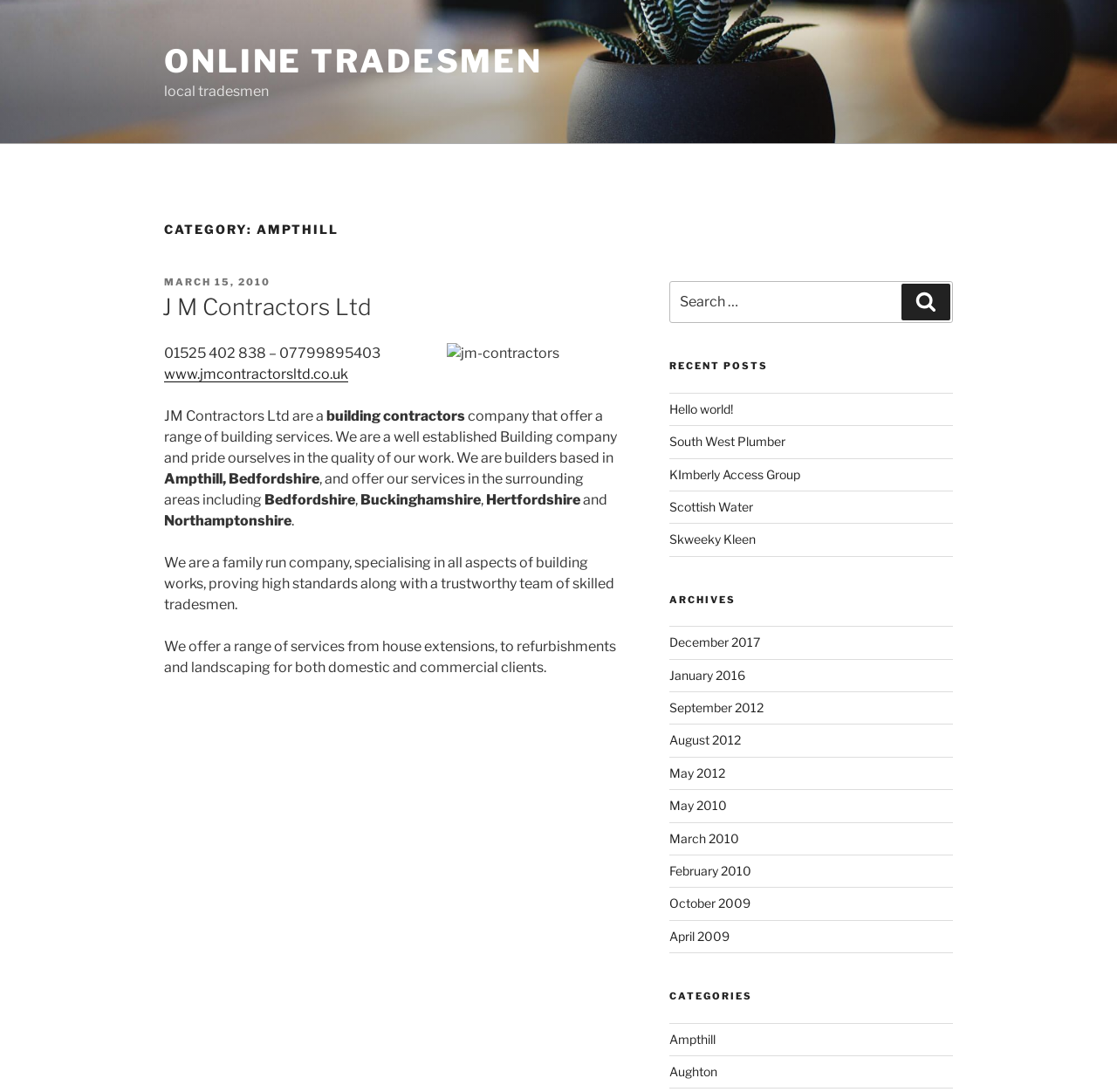Please provide the bounding box coordinates for the element that needs to be clicked to perform the instruction: "Search for a tradesman". The coordinates must consist of four float numbers between 0 and 1, formatted as [left, top, right, bottom].

[0.599, 0.257, 0.853, 0.296]